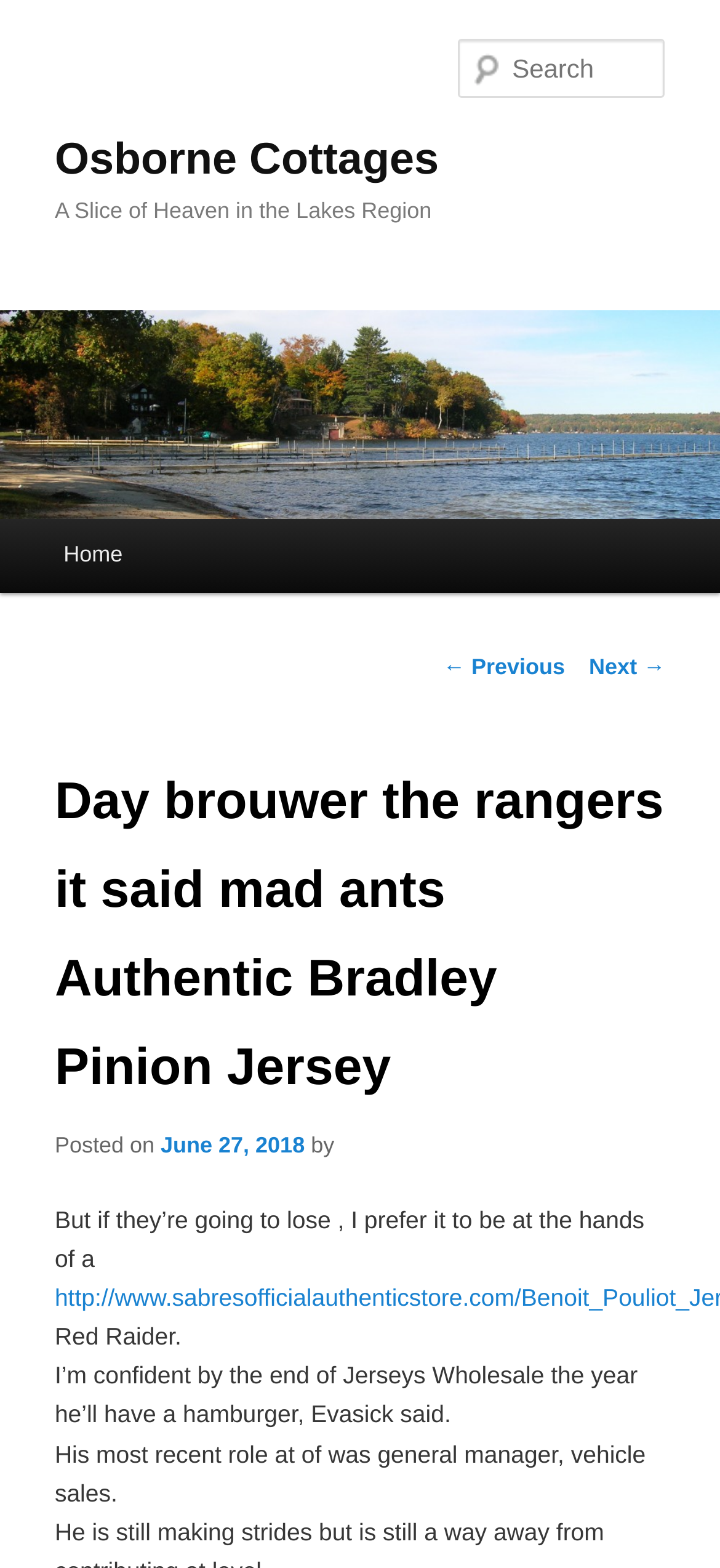Determine the bounding box coordinates of the target area to click to execute the following instruction: "Click on the 'Osborne Cottages' link."

[0.076, 0.086, 0.609, 0.118]